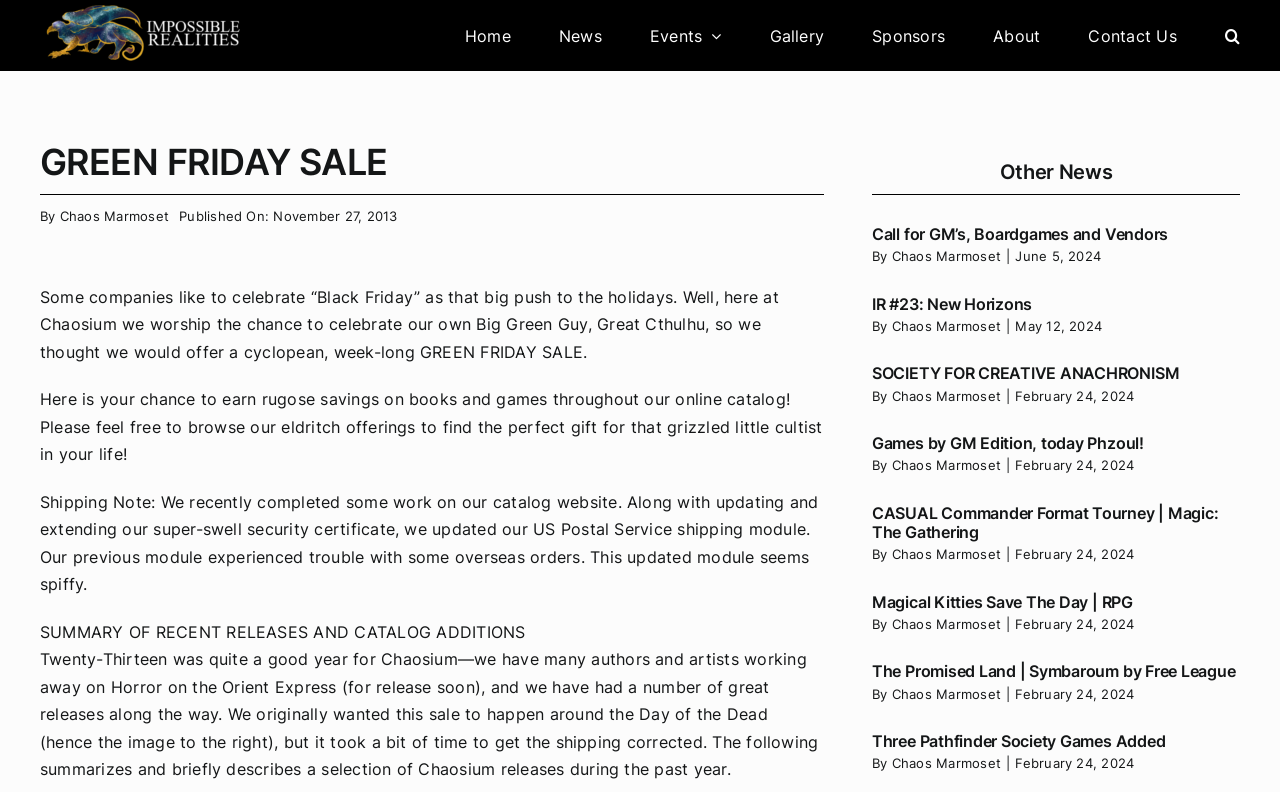Articulate a complete and detailed caption of the webpage elements.

The webpage is about Chaosium's Green Friday Sale, celebrating their own "Big Green Guy, Great Cthulhu". At the top, there is an Impossible Realities logo, followed by a main menu navigation bar with links to Home, News, Gallery, Sponsors, About, and Contact Us. 

Below the navigation bar, there is a heading "GREEN FRIDAY SALE" and a brief introduction to the sale, explaining that it's a week-long sale offering discounts on books and games throughout their online catalog. 

The page then lists recent releases and catalog additions, including a summary of Chaosium's releases during the past year. 

On the right side of the page, there is a section titled "Other News" with multiple articles, each with a heading, author, and date. The articles are about various topics, including a call for game masters, board games, and vendors, new horizons, the Society for Creative Anachronism, games by GM edition, a casual commander format tourney for Magic: The Gathering, Magical Kitties Save The Day RPG, The Promised Land Symbaroum by Free League, and three Pathfinder Society games added.